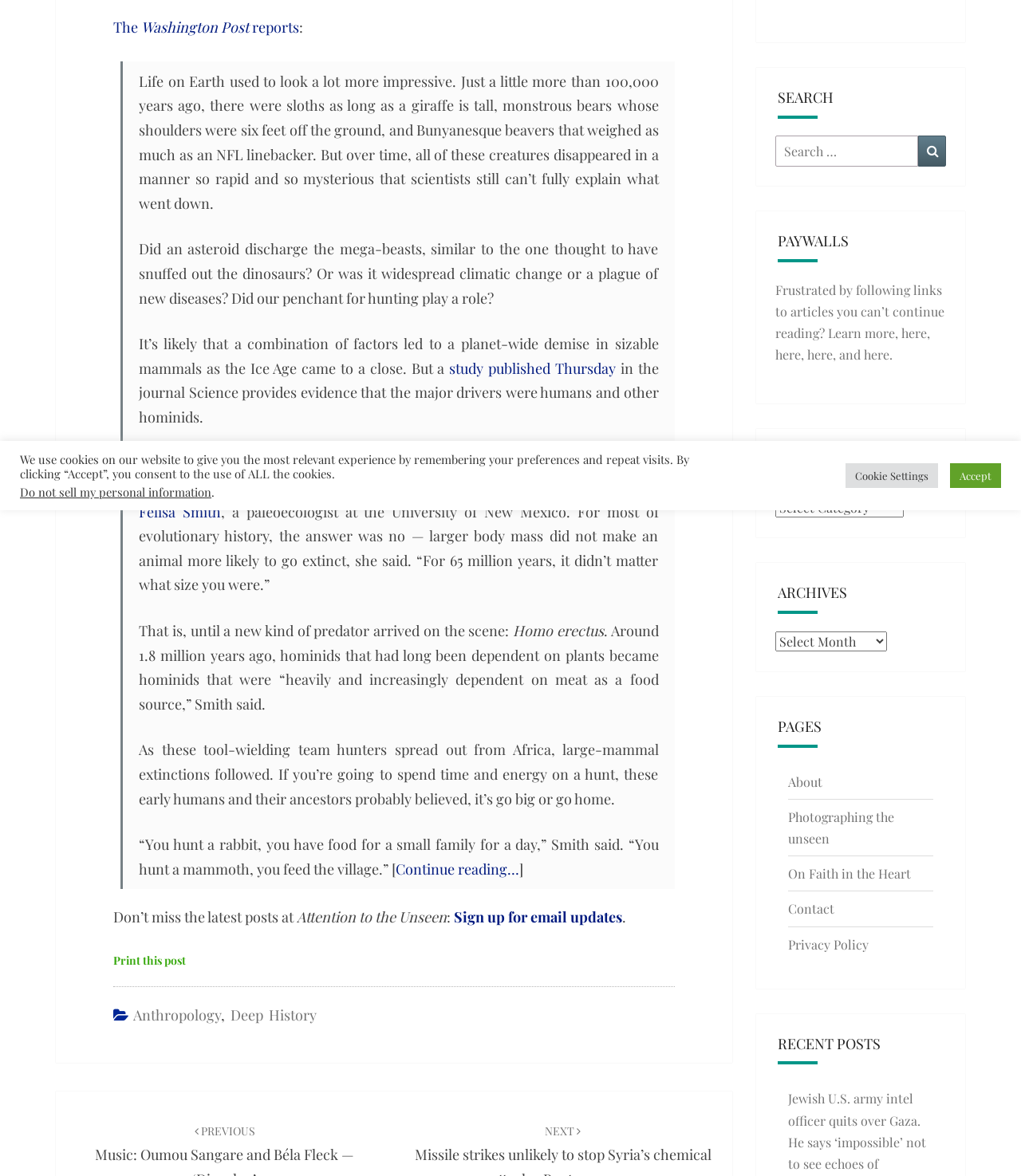Identify the bounding box of the HTML element described as: "Accept".

[0.93, 0.394, 0.98, 0.415]